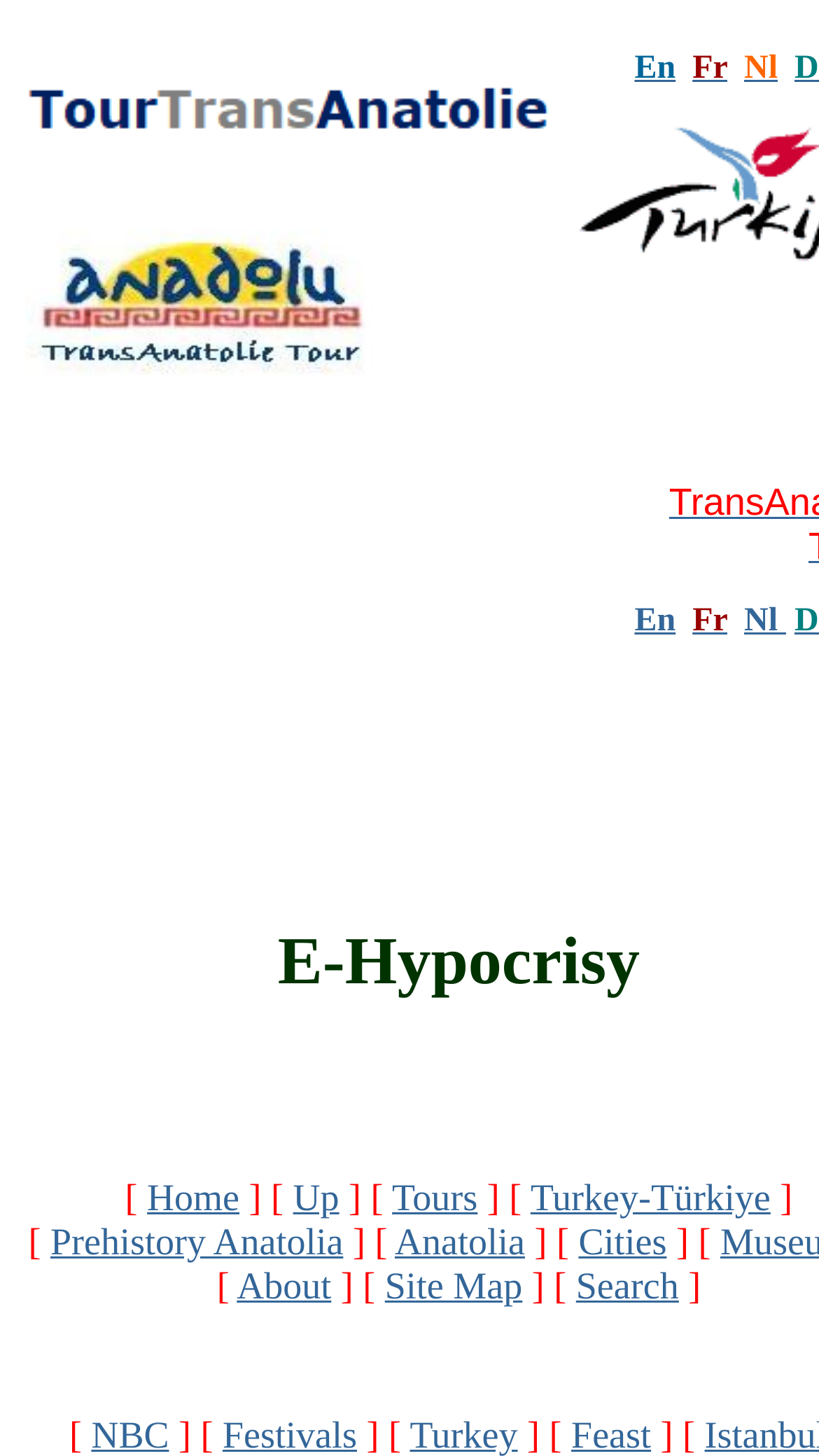Specify the bounding box coordinates of the element's area that should be clicked to execute the given instruction: "Click the link to view About page". The coordinates should be four float numbers between 0 and 1, i.e., [left, top, right, bottom].

[0.289, 0.869, 0.405, 0.898]